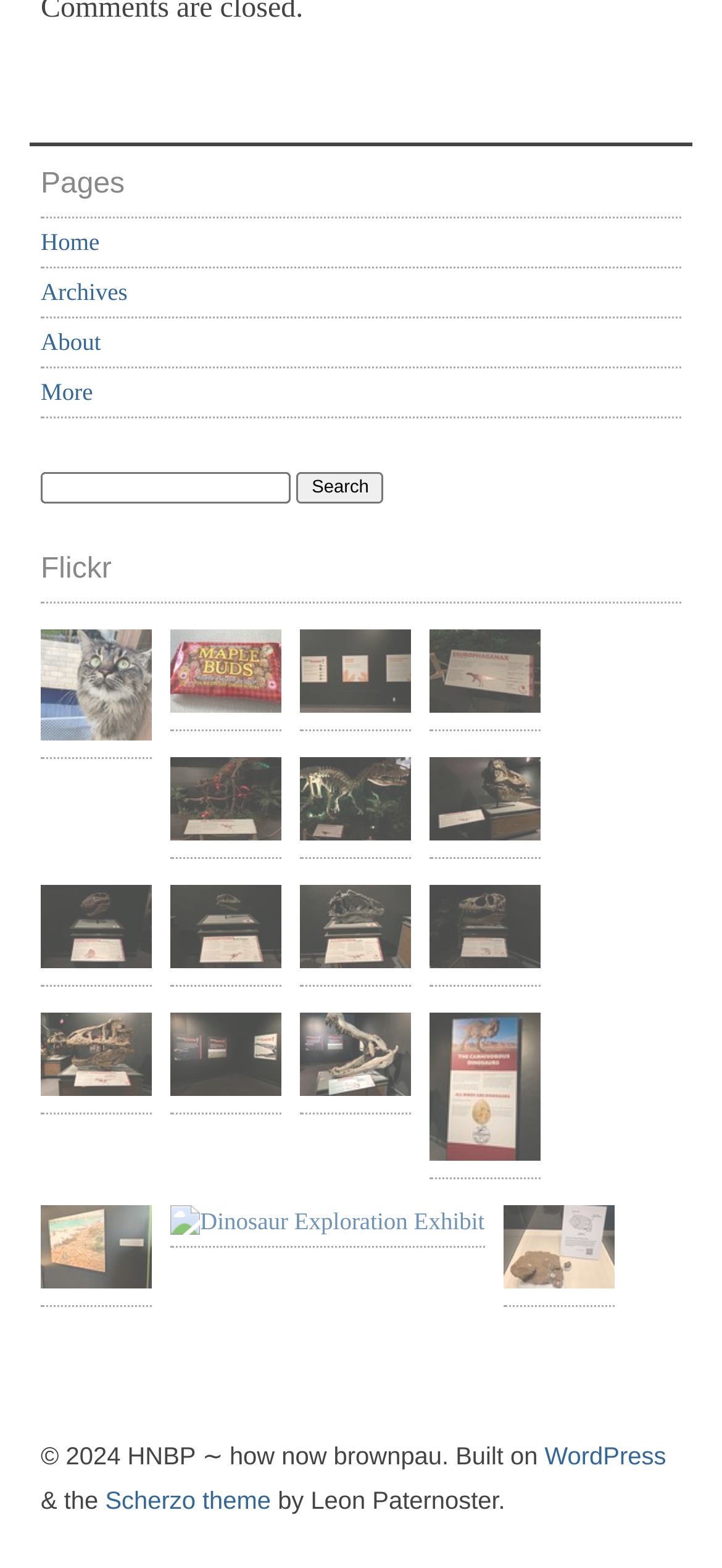Can you specify the bounding box coordinates for the region that should be clicked to fulfill this instruction: "Click on the 'Home' link".

[0.056, 0.146, 0.138, 0.163]